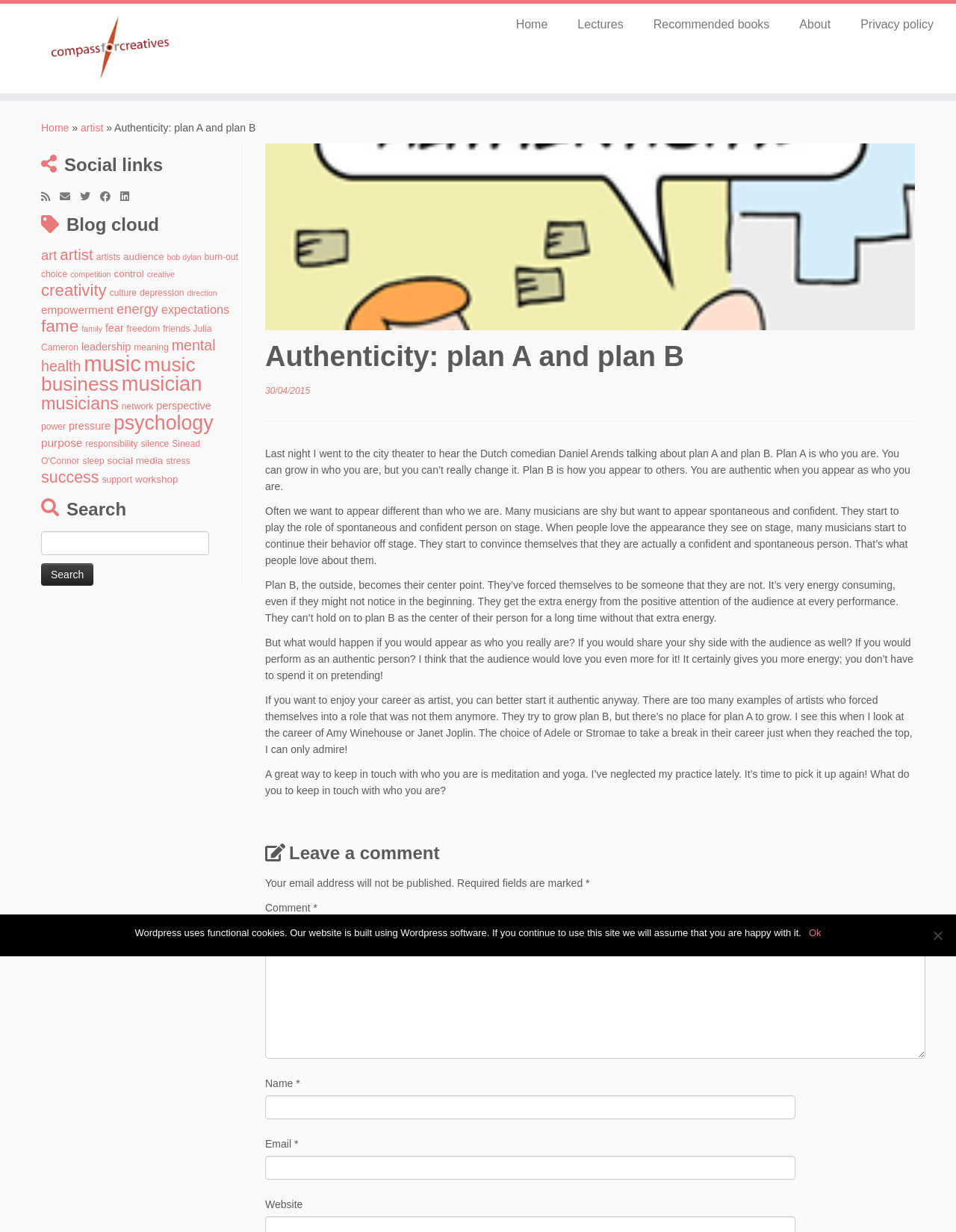Can you extract the primary headline text from the webpage?

Authenticity: plan A and plan B